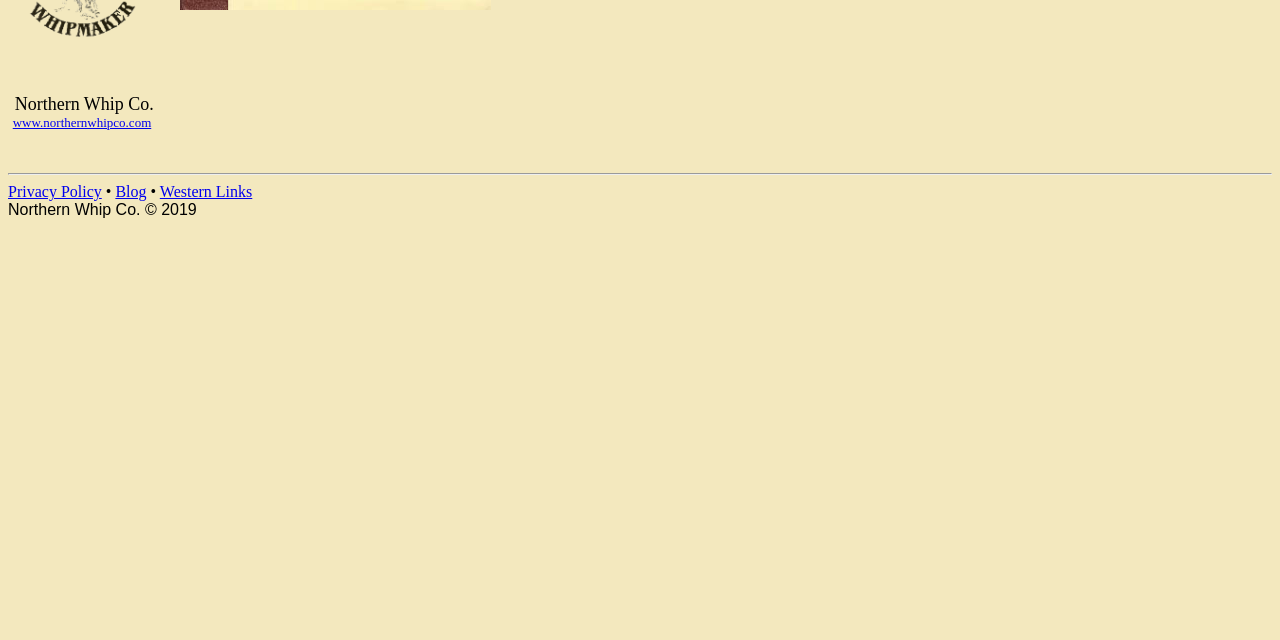Locate the UI element described by Privacy Policy and provide its bounding box coordinates. Use the format (top-left x, top-left y, bottom-right x, bottom-right y) with all values as floating point numbers between 0 and 1.

[0.006, 0.286, 0.08, 0.312]